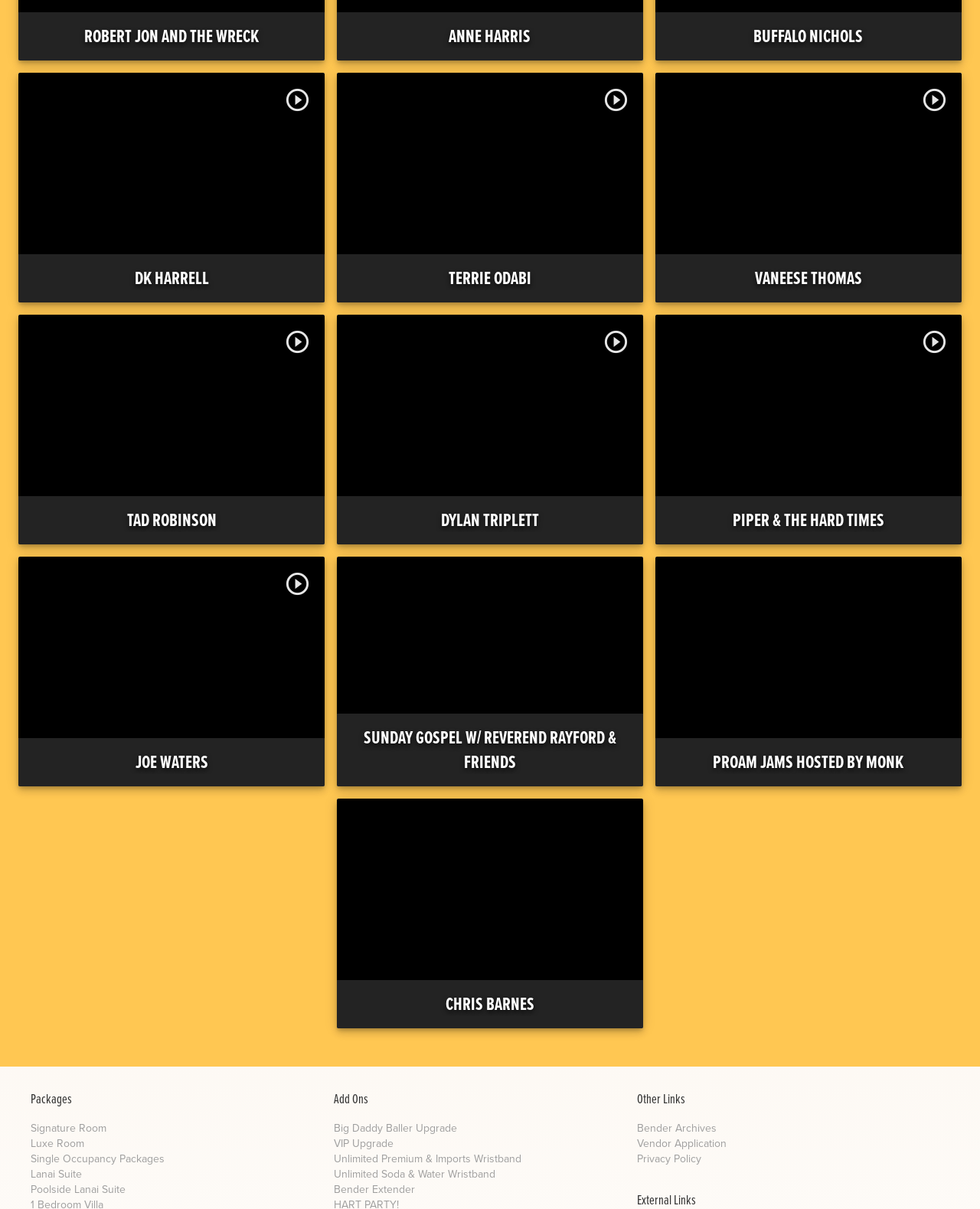Can you find the bounding box coordinates for the element to click on to achieve the instruction: "Select Signature Room package"?

[0.031, 0.926, 0.109, 0.94]